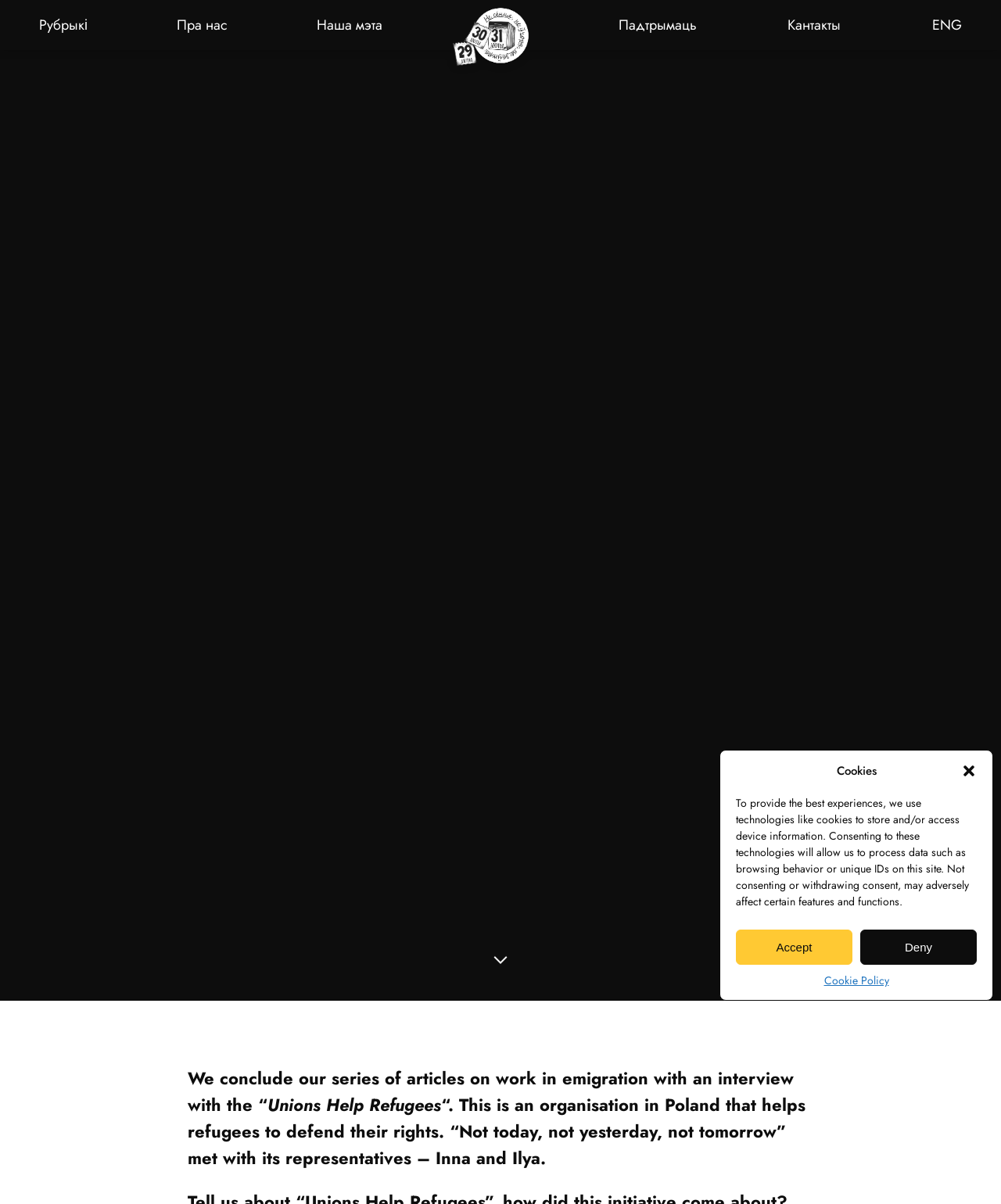Respond with a single word or short phrase to the following question: 
What is the purpose of the 'Cookies' dialog?

To store and/or access device information